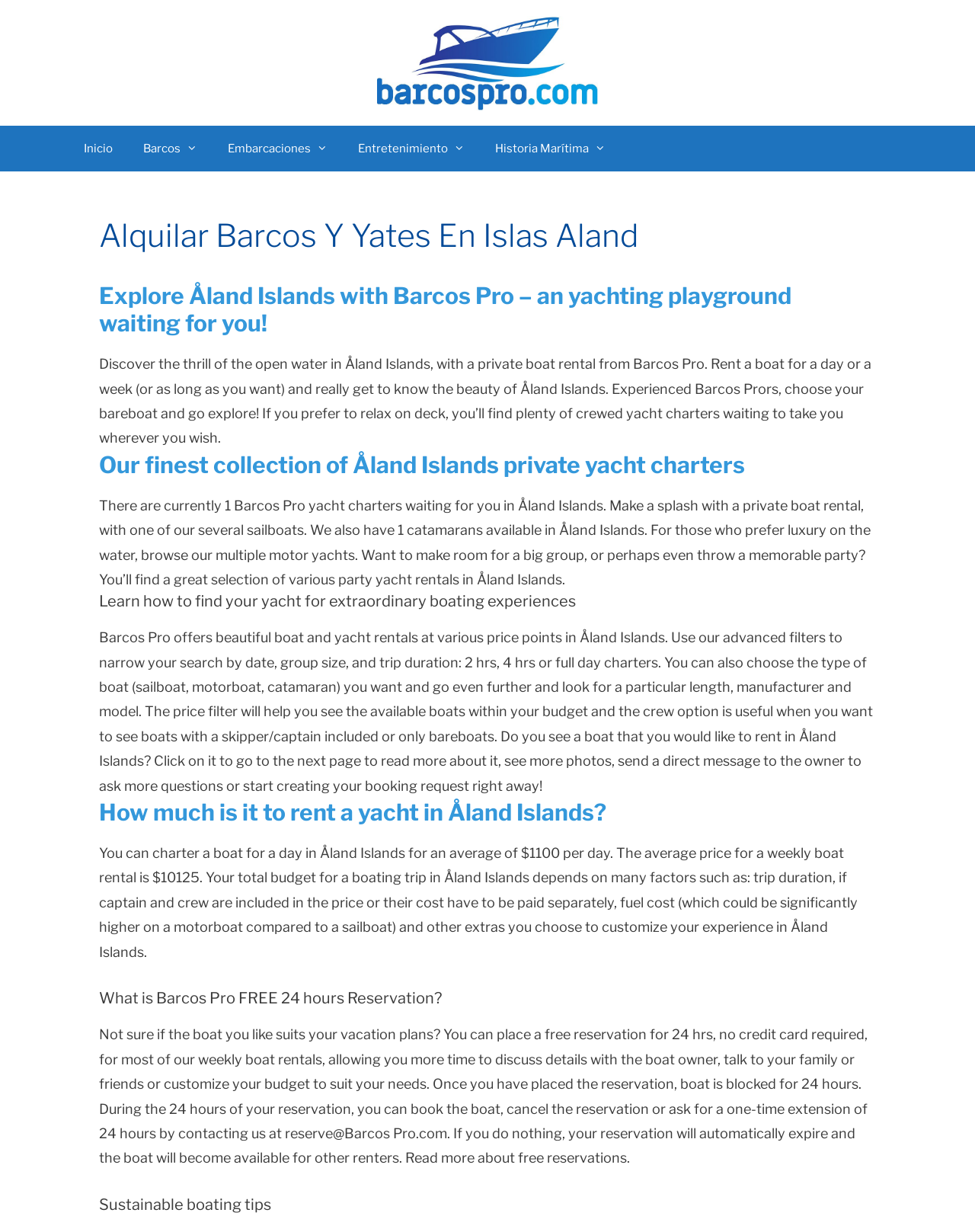Respond to the question below with a single word or phrase:
What is the average weekly price for a boat rental in Åland Islands?

$10125